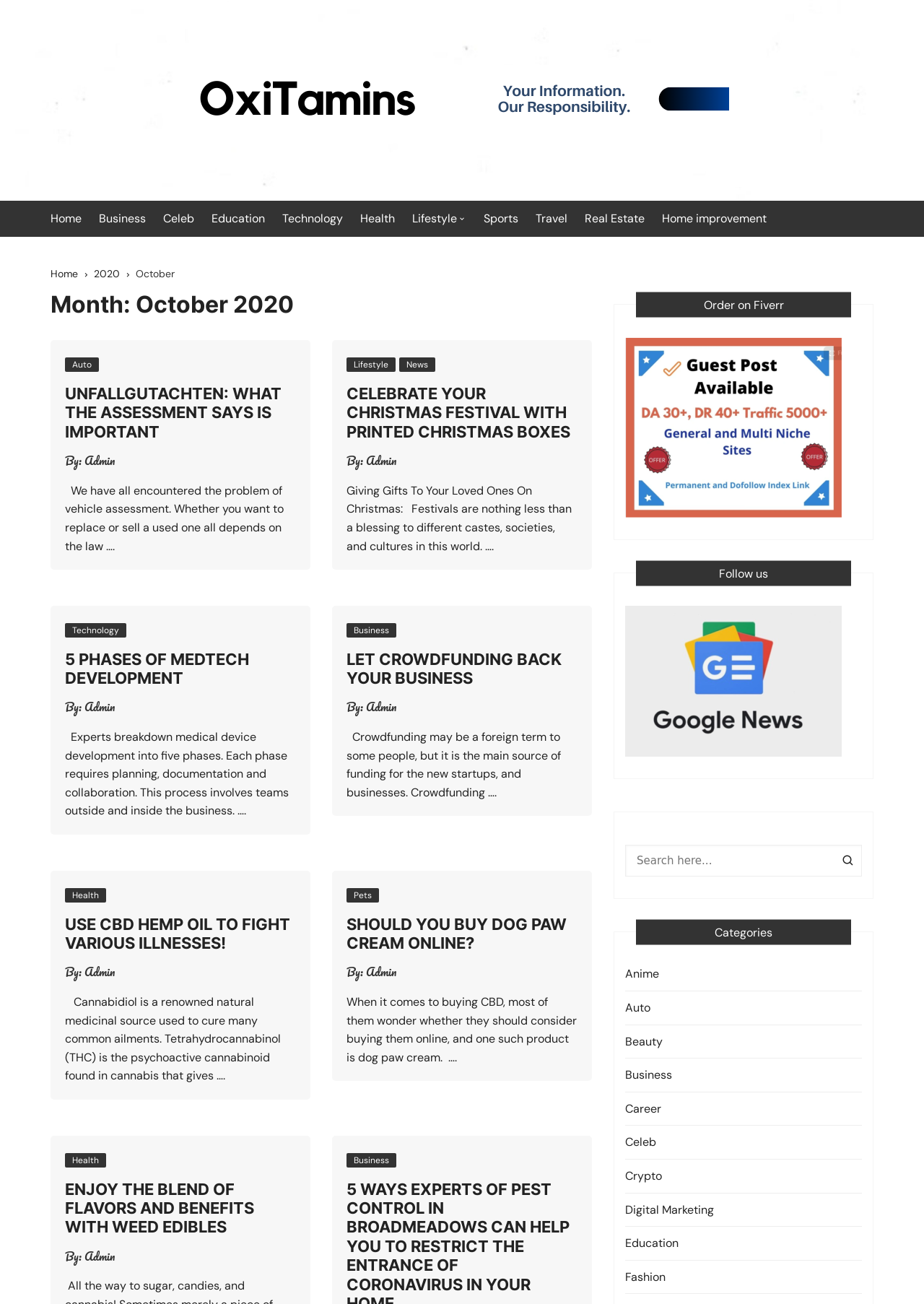What is the category of the article with the title 'LET CROWDFUNDING BACK YOUR BUSINESS'?
Answer briefly with a single word or phrase based on the image.

Business